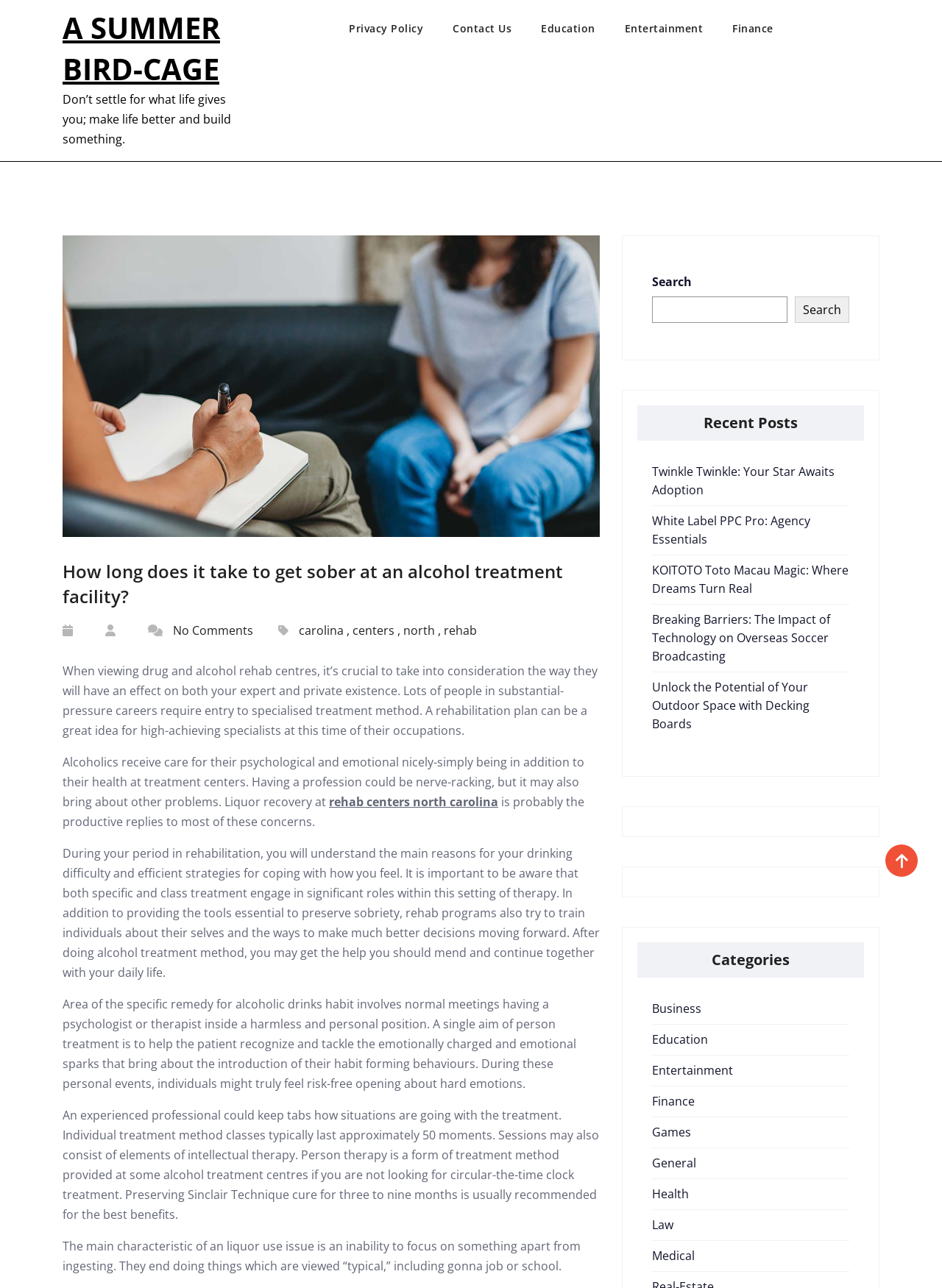What is the characteristic of an alcohol use issue?
Look at the image and respond to the question as thoroughly as possible.

According to the static text on the webpage, the main characteristic of an alcohol use issue is an inability to focus on anything else apart from drinking. This suggests that individuals with an alcohol use issue tend to prioritize drinking over other aspects of their life.